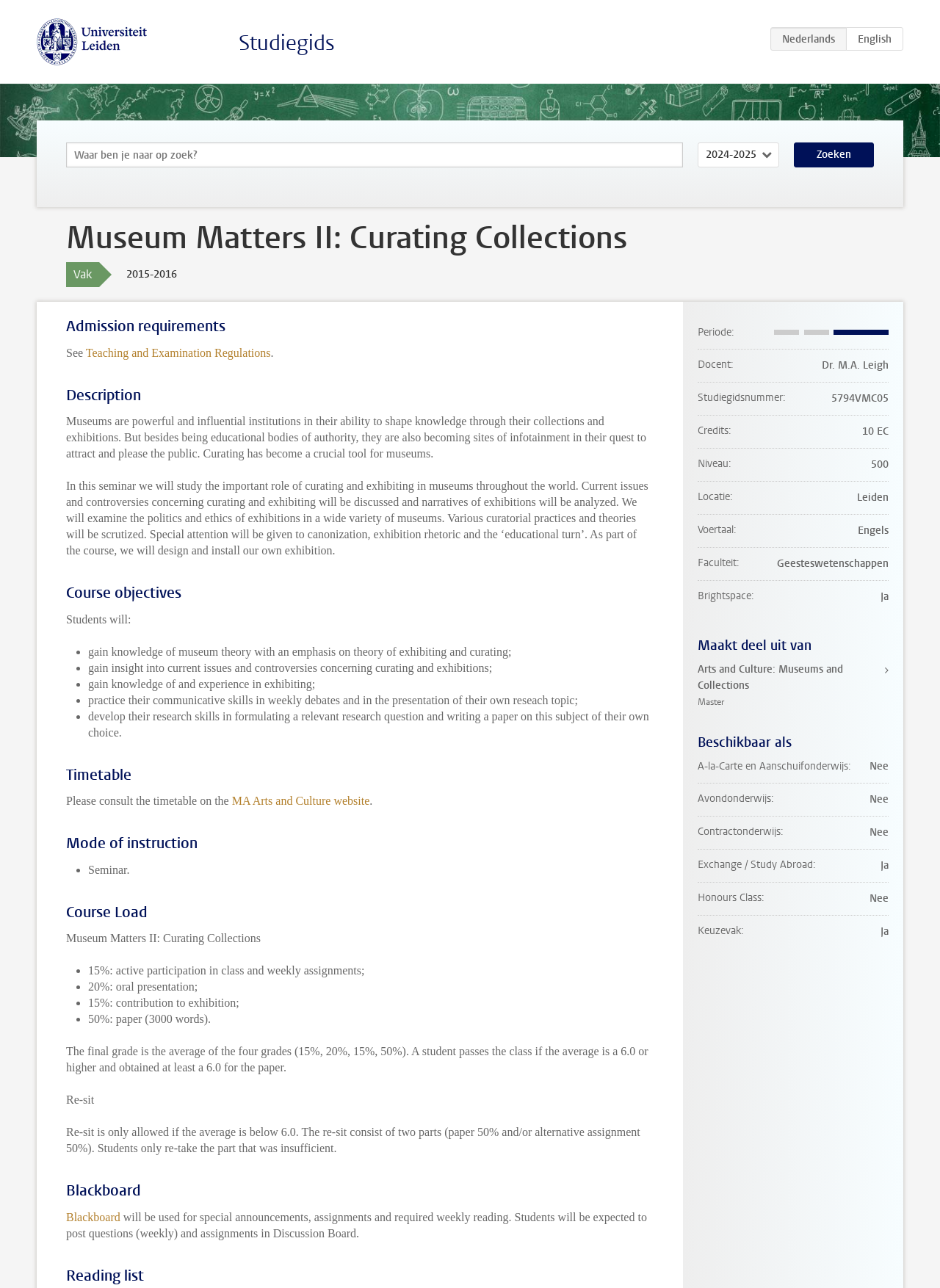Consider the image and give a detailed and elaborate answer to the question: 
What is the name of the course?

The course name can be found in the heading 'Museum Matters II: Curating Collections' which is located at the top of the webpage, indicating that this is the main topic of the webpage.